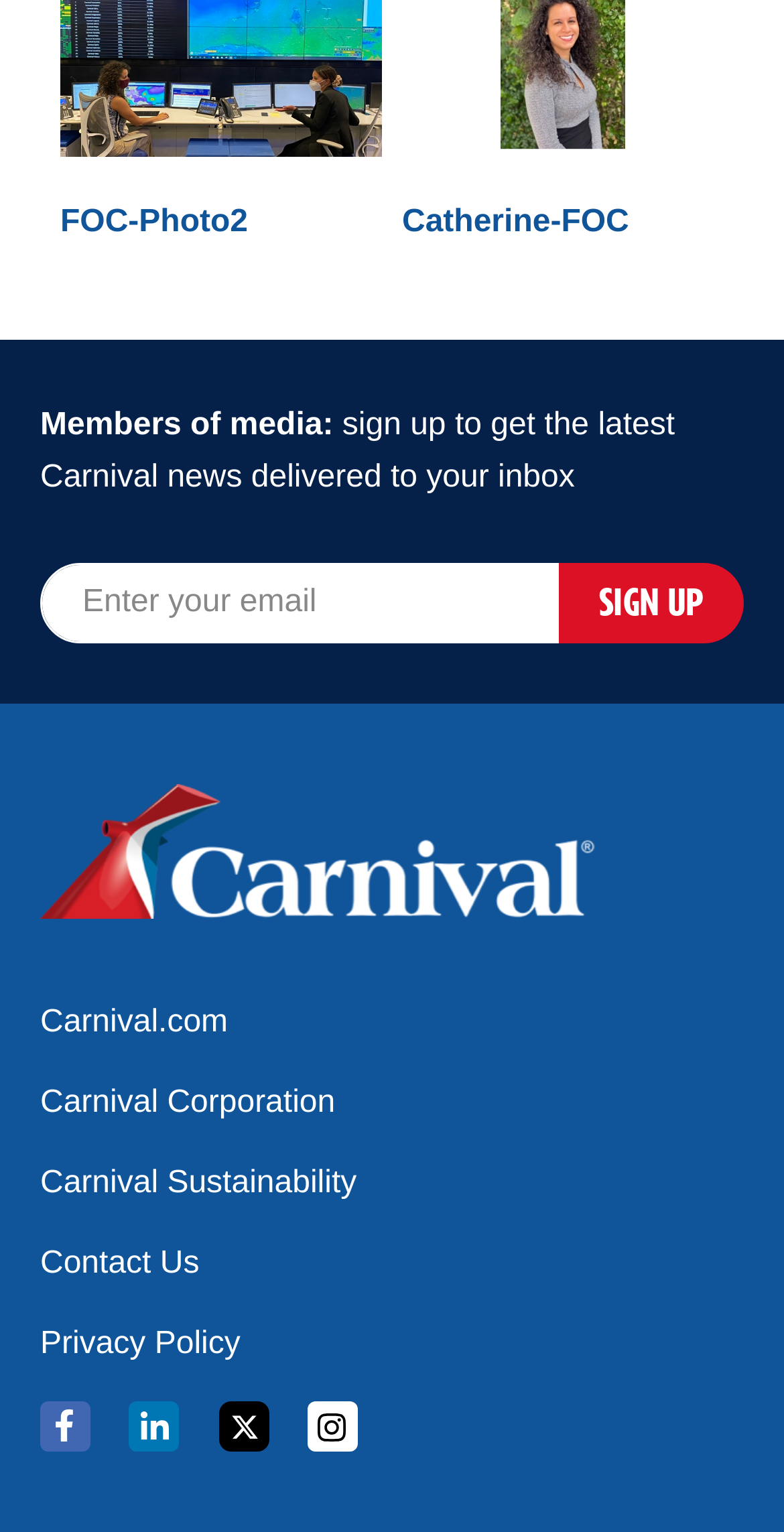How many links are there in the footer section?
Look at the webpage screenshot and answer the question with a detailed explanation.

There are five links in the footer section, which are Carnival.com, Carnival Corporation, Carnival Sustainability, Contact Us, and Privacy Policy, all of which are located at the bottom of the webpage.